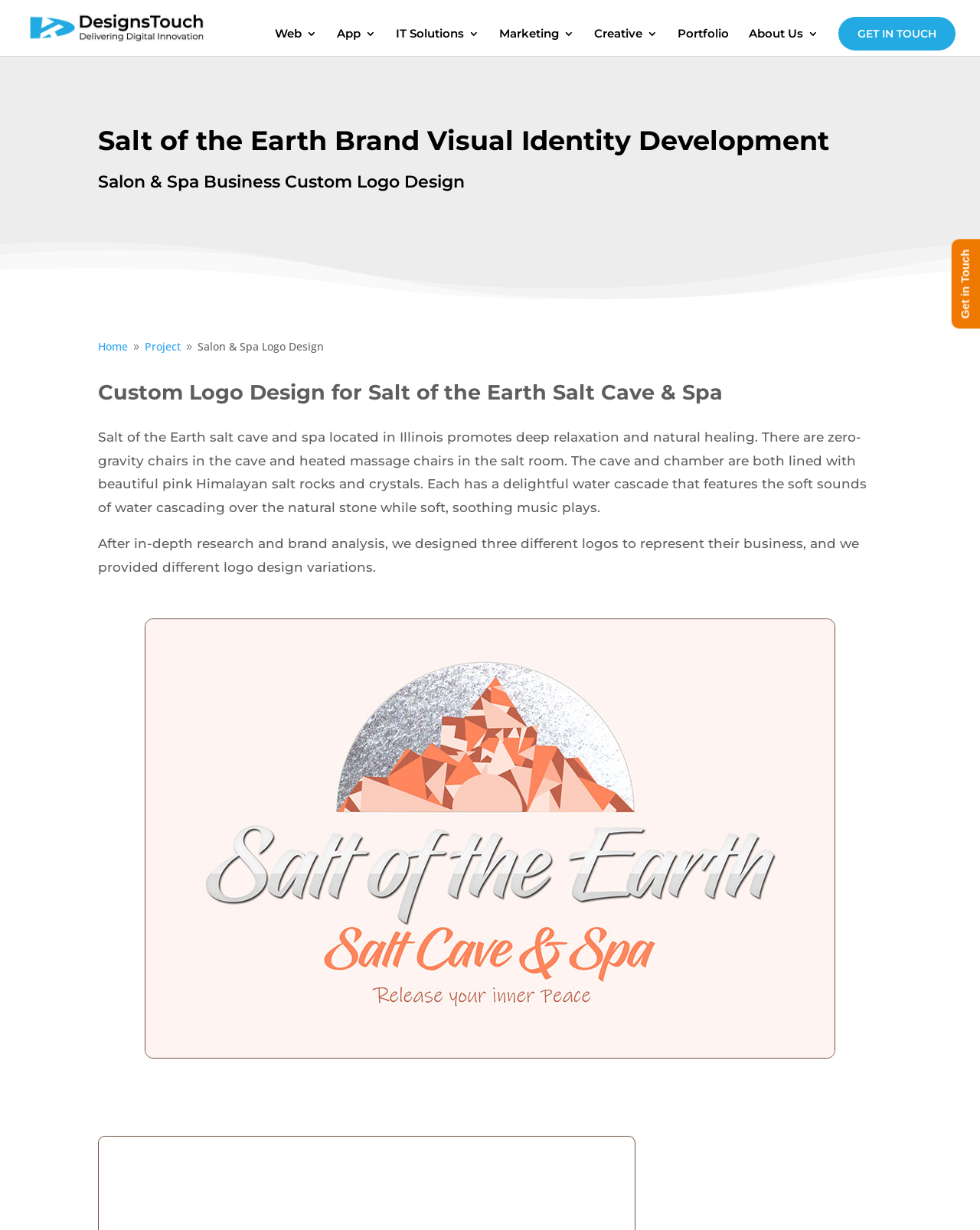Locate the bounding box coordinates of the element that should be clicked to execute the following instruction: "Go to the Home page".

[0.1, 0.276, 0.13, 0.288]